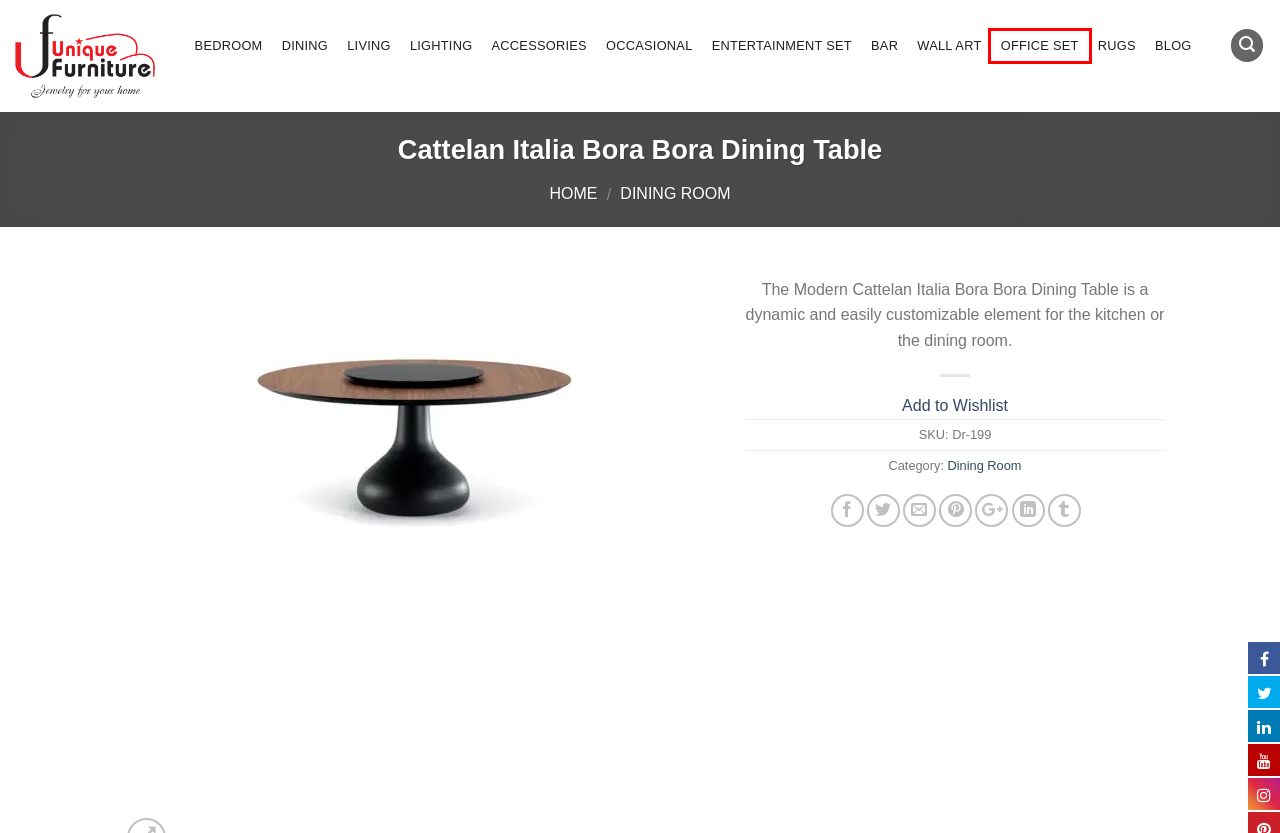You have a screenshot of a webpage with a red bounding box around a UI element. Determine which webpage description best matches the new webpage that results from clicking the element in the bounding box. Here are the candidates:
A. Modern Occasional Tables | Artmax Furniture - Unique Furniture
B. ALF Italia The Canova TV Media Console - Unique Furniture
C. Modern Furniture | Unique Furniture Designs Chicago
D. Office set Archives - Unique Furniture
E. Calvin| Michael Amini | Nurison Rugs - Unique Furniture
F. Modern Living Room | Contemporary | Interiors - Unique Furniture
G. Blog - Modern Furniture Design - Unique Furniture
H. Wall Art Archives - Unique Furniture

D